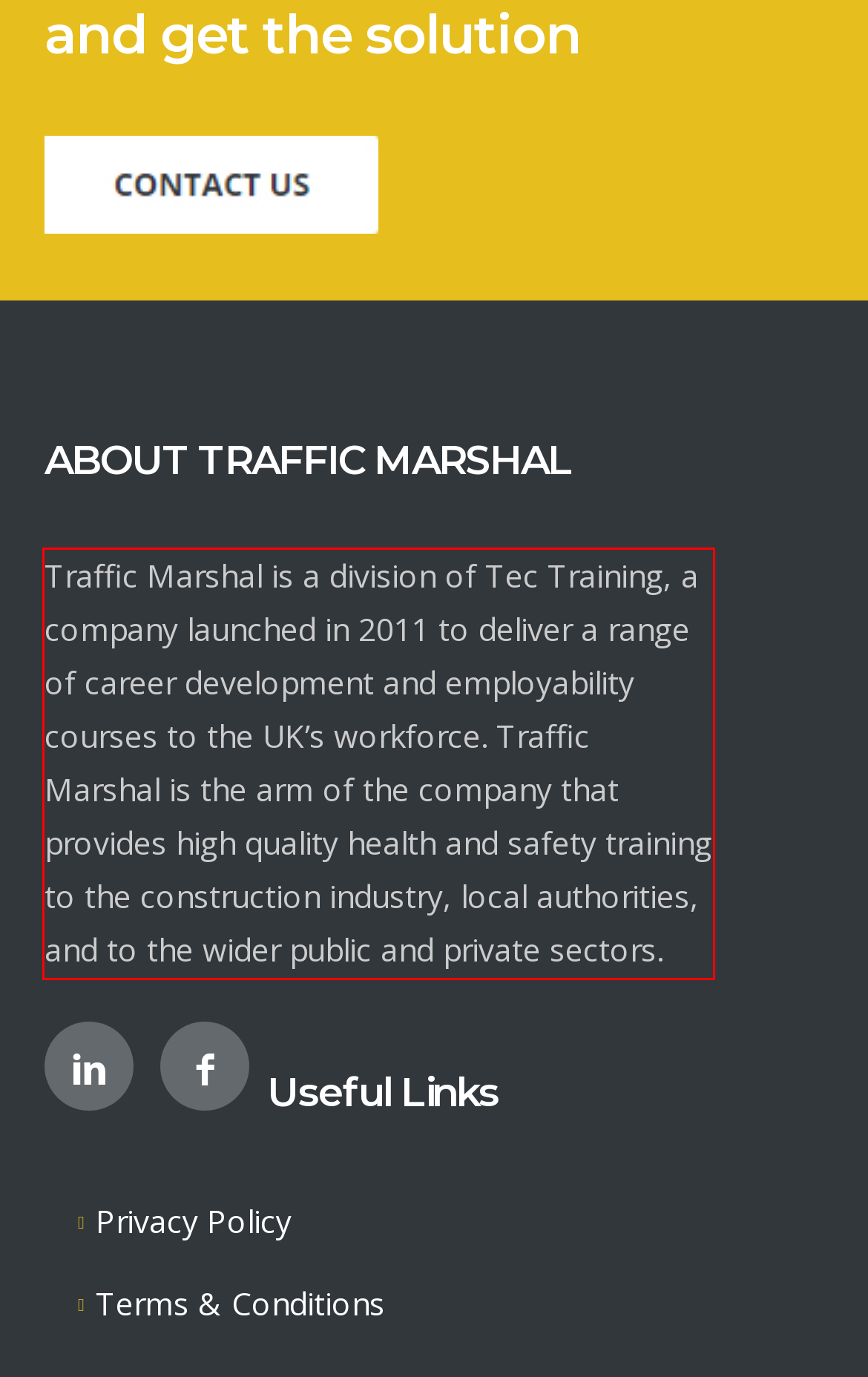Analyze the screenshot of the webpage and extract the text from the UI element that is inside the red bounding box.

Traffic Marshal is a division of Tec Training, a company launched in 2011 to deliver a range of career development and employability courses to the UK’s workforce. Traffic Marshal is the arm of the company that provides high quality health and safety training to the construction industry, local authorities, and to the wider public and private sectors.